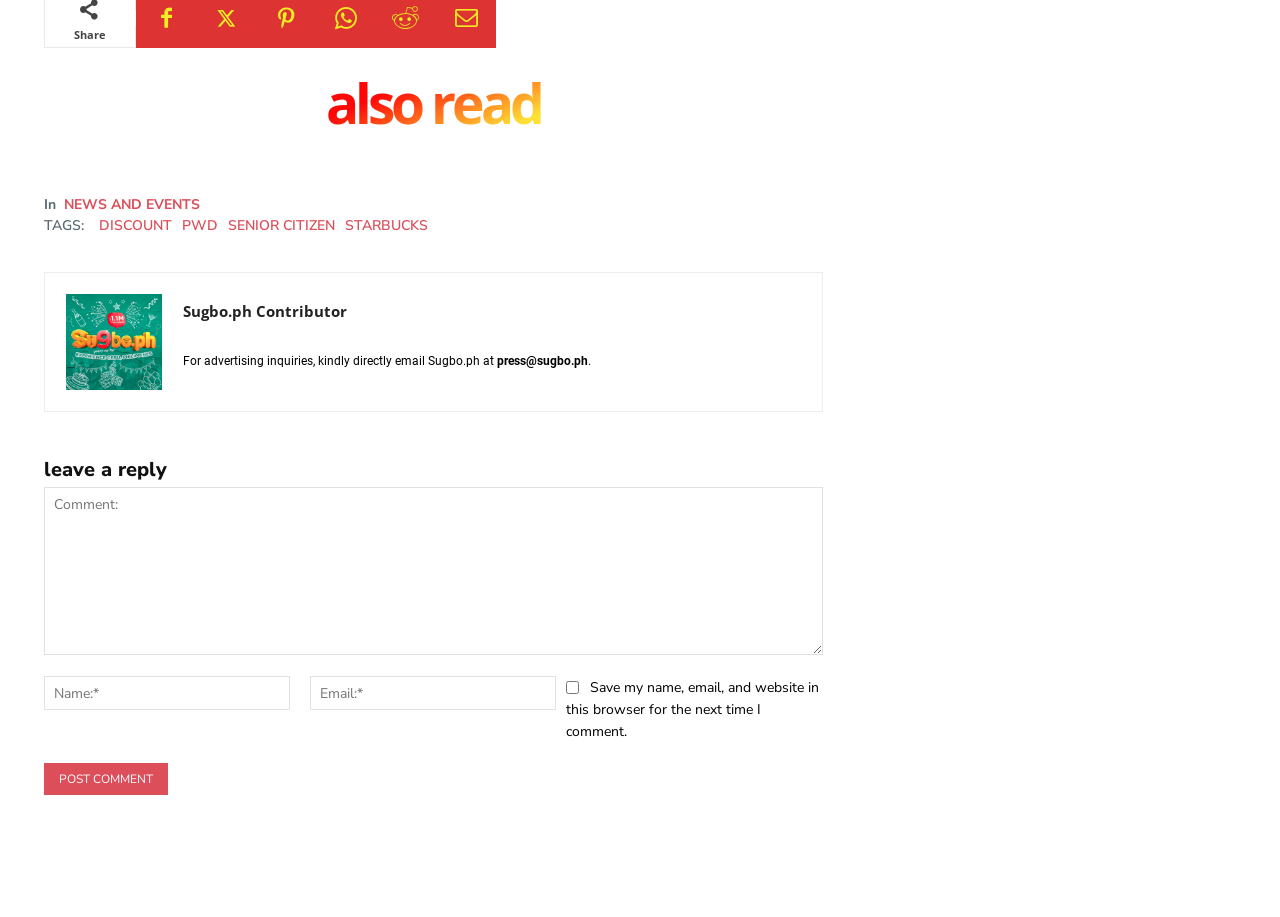Give a concise answer using only one word or phrase for this question:
What is the purpose of the textbox at the bottom?

Leave a reply